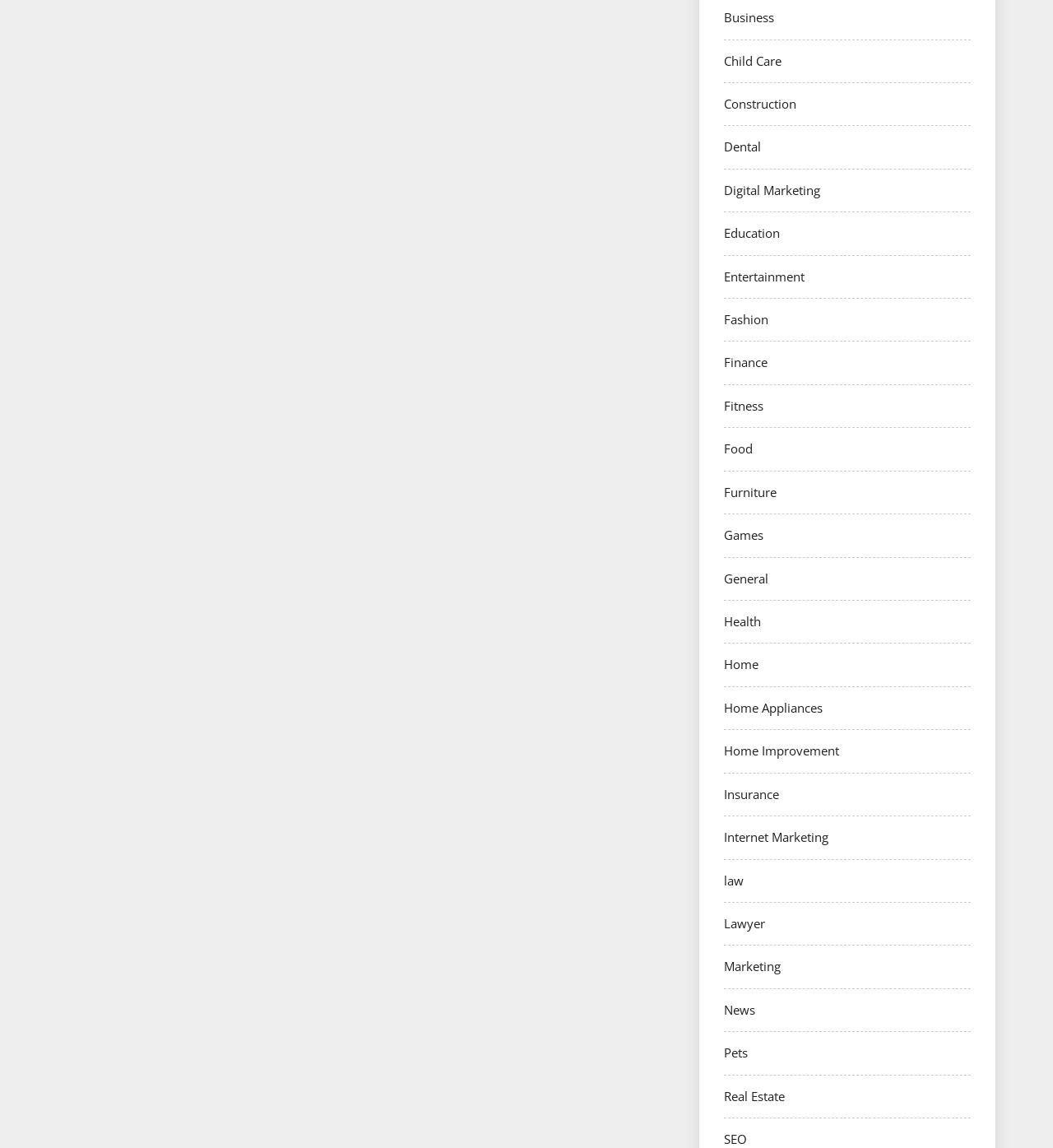How many categories are listed?
Based on the screenshot, respond with a single word or phrase.

43